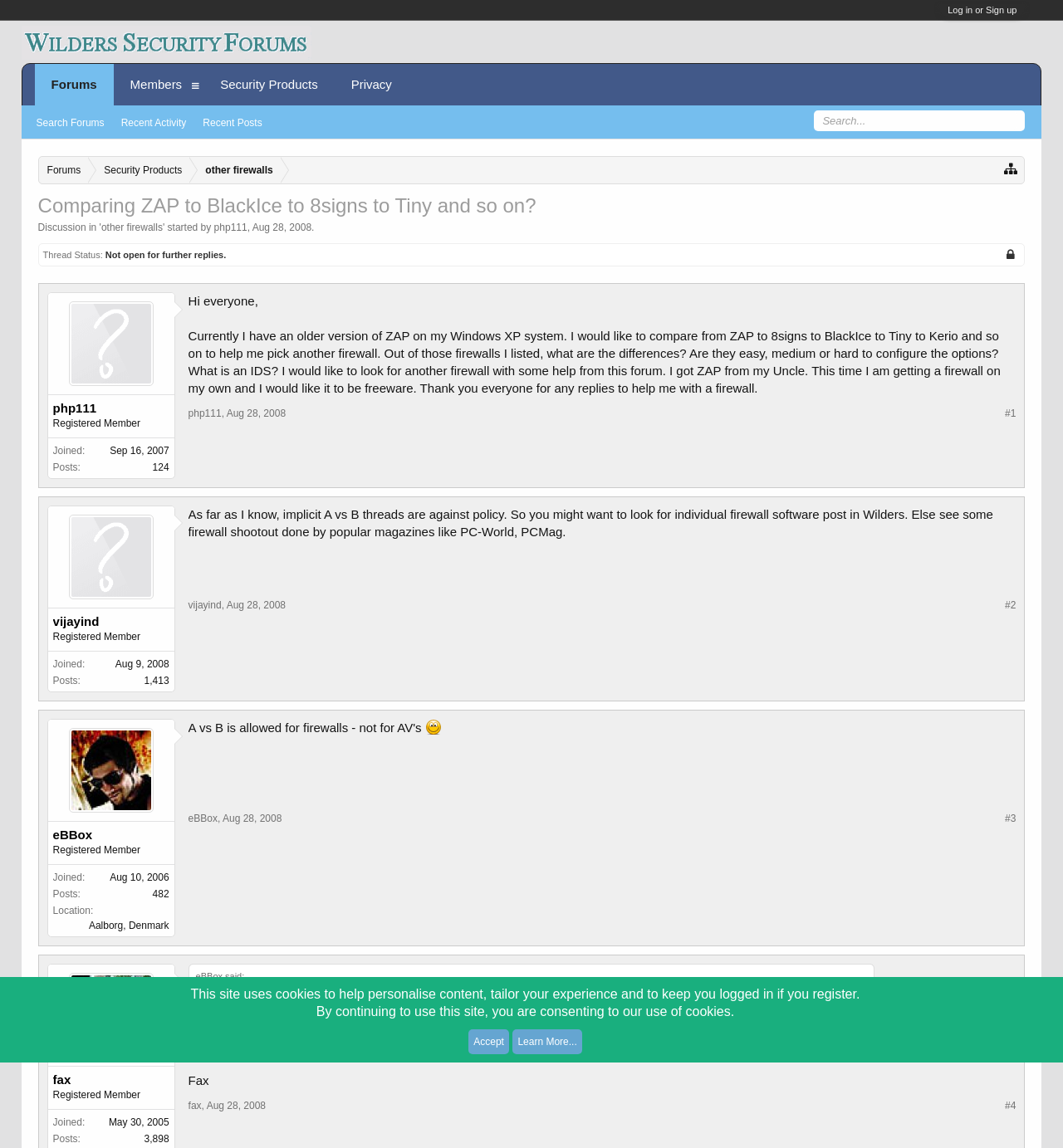What is the topic of the discussion?
Use the image to answer the question with a single word or phrase.

Firewall comparison